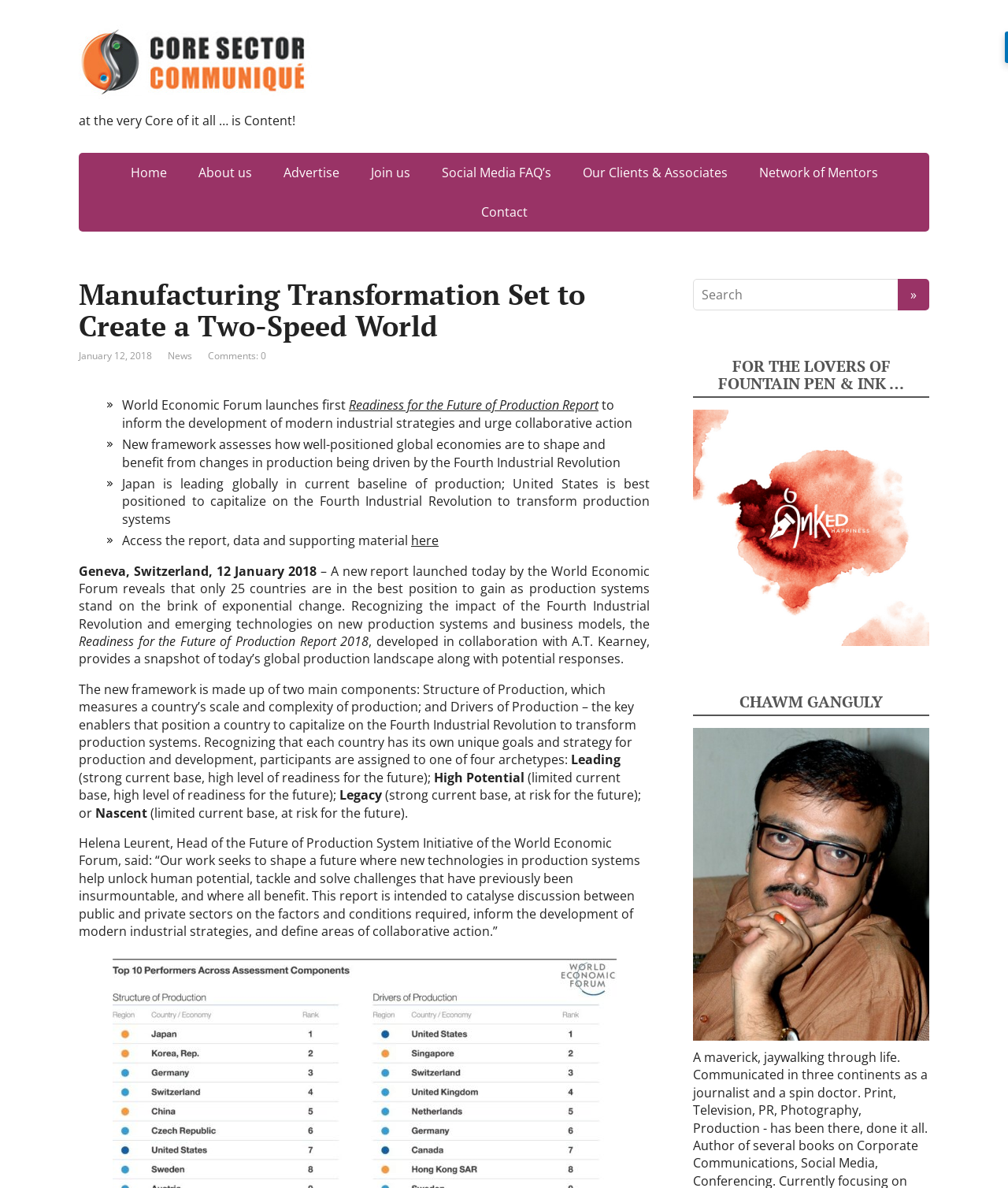From the given element description: "About us", find the bounding box for the UI element. Provide the coordinates as four float numbers between 0 and 1, in the order [left, top, right, bottom].

[0.182, 0.129, 0.264, 0.162]